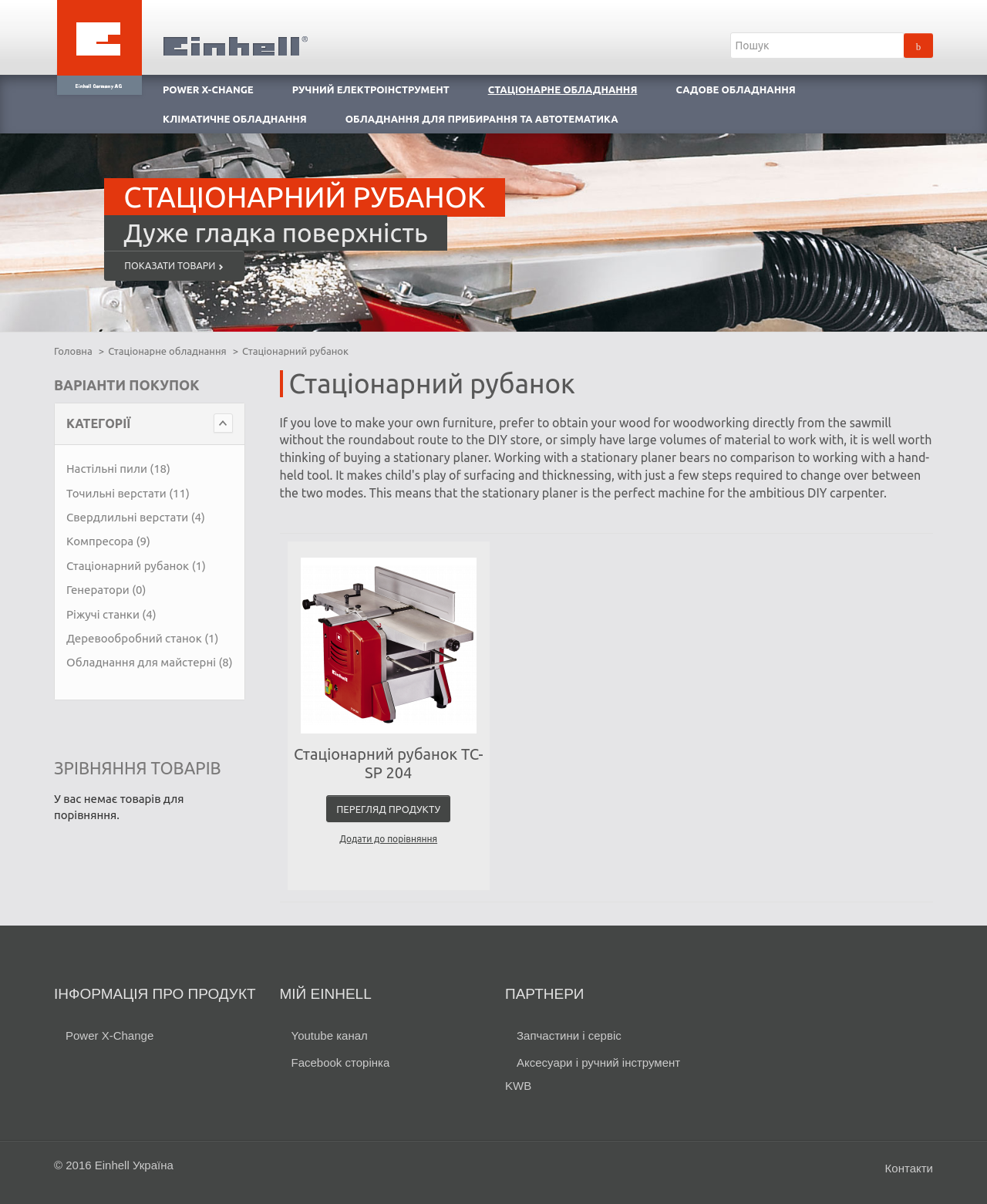Using the information from the screenshot, answer the following question thoroughly:
What is the copyright year mentioned at the bottom of the webpage?

The copyright year is mentioned in the footer section of the webpage, which states '© 2016 Einhell Україна'.